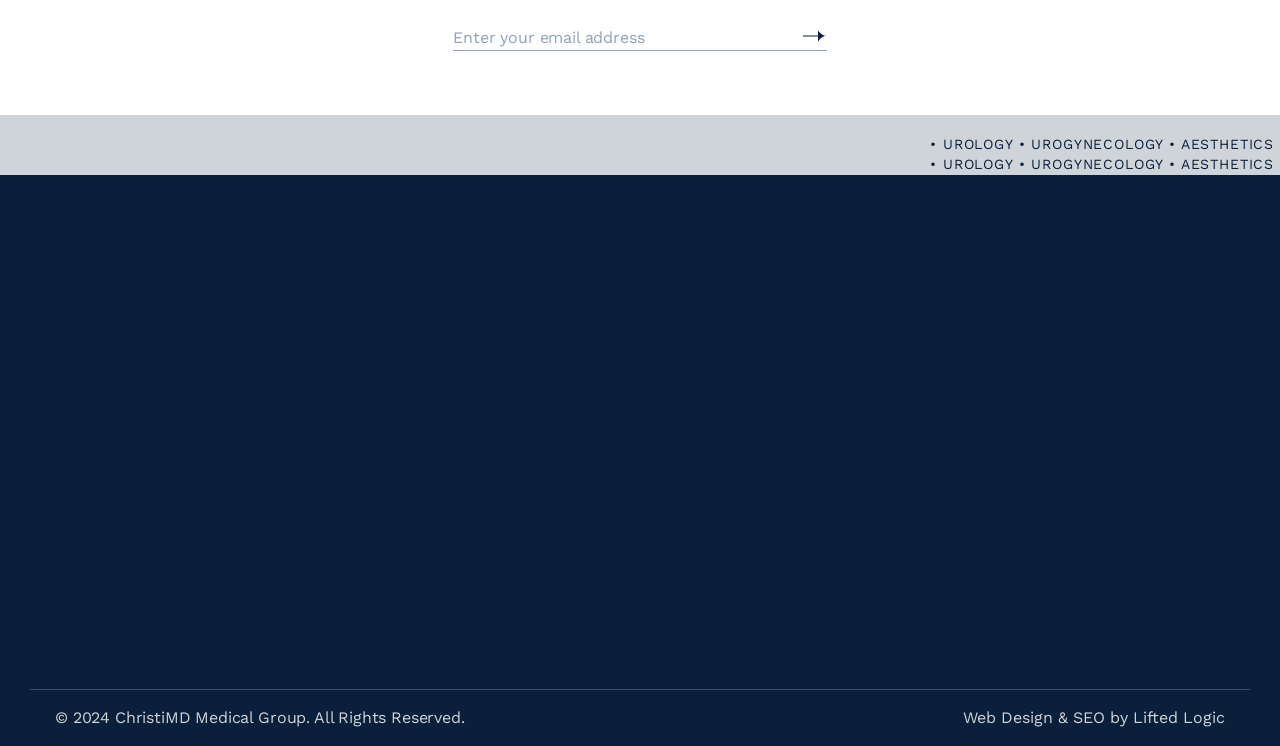Can you look at the image and give a comprehensive answer to the question:
What is the phone number of the medical group?

I found the phone number by looking at the link with the text '(281) 717-4003' which is located in the address section of the page.